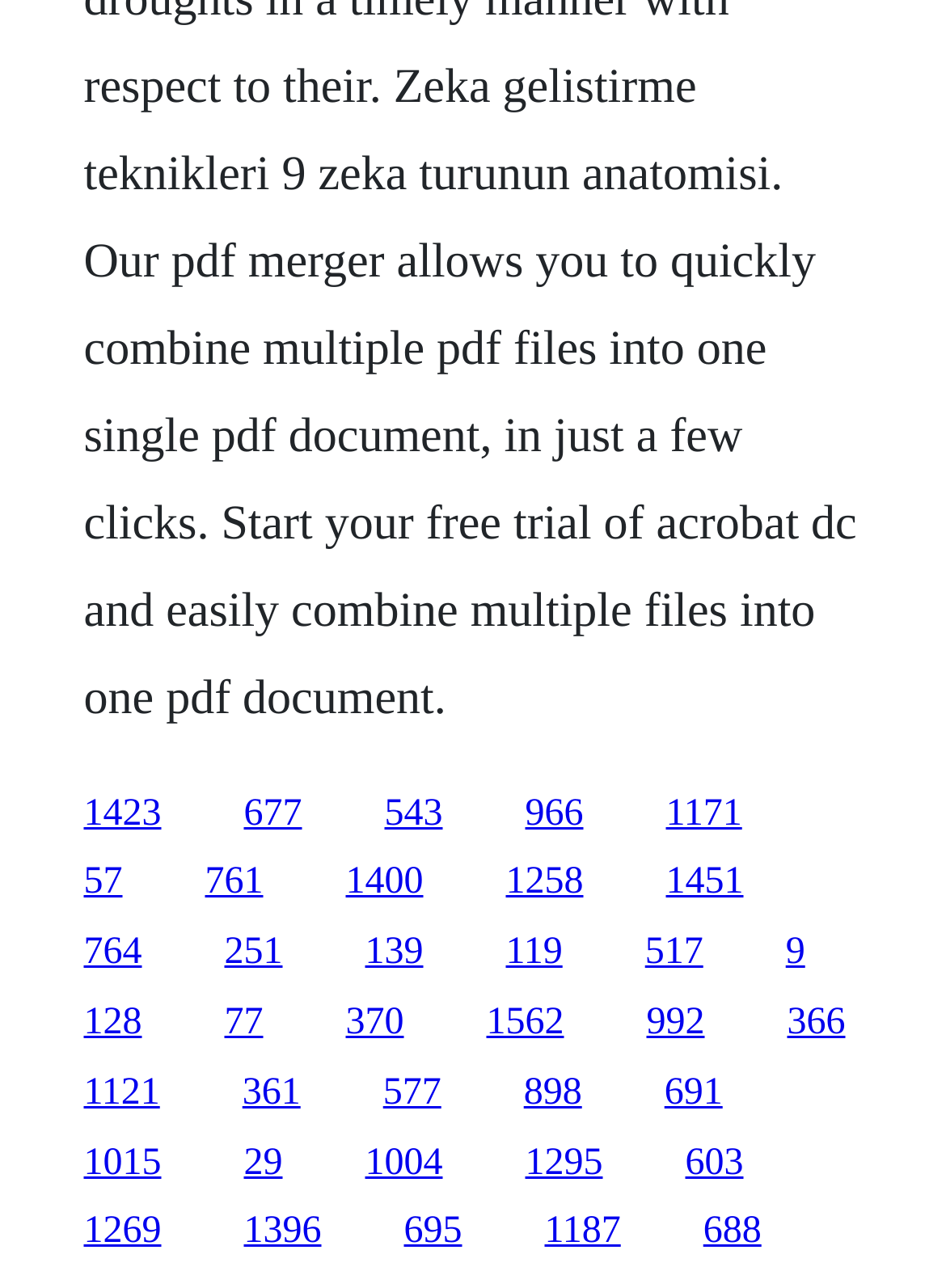Locate the bounding box of the UI element defined by this description: "Our history". The coordinates should be given as four float numbers between 0 and 1, formatted as [left, top, right, bottom].

None